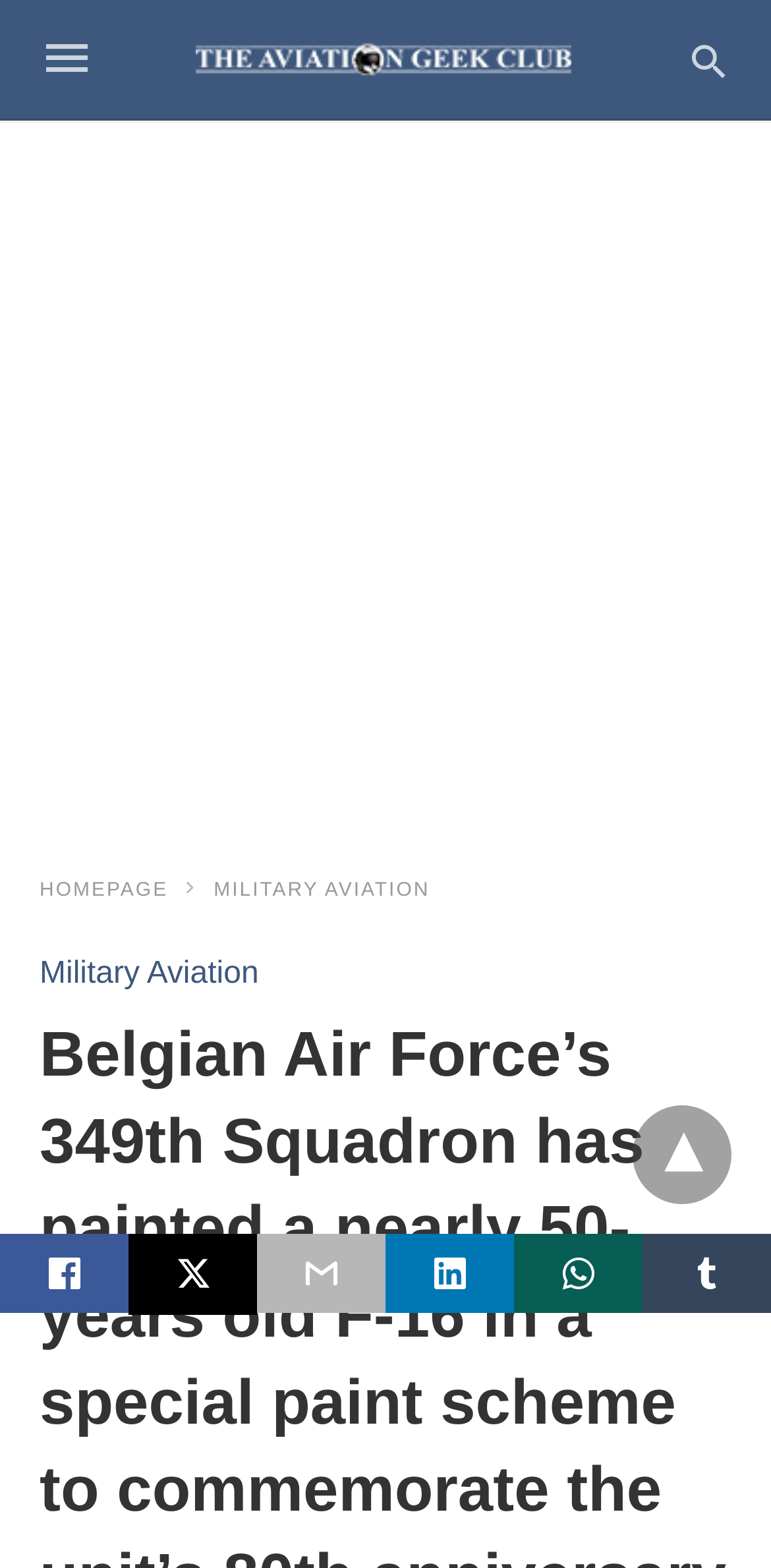Can you show the bounding box coordinates of the region to click on to complete the task described in the instruction: "visit The Aviation Geek Club homepage"?

[0.253, 0.015, 0.74, 0.061]